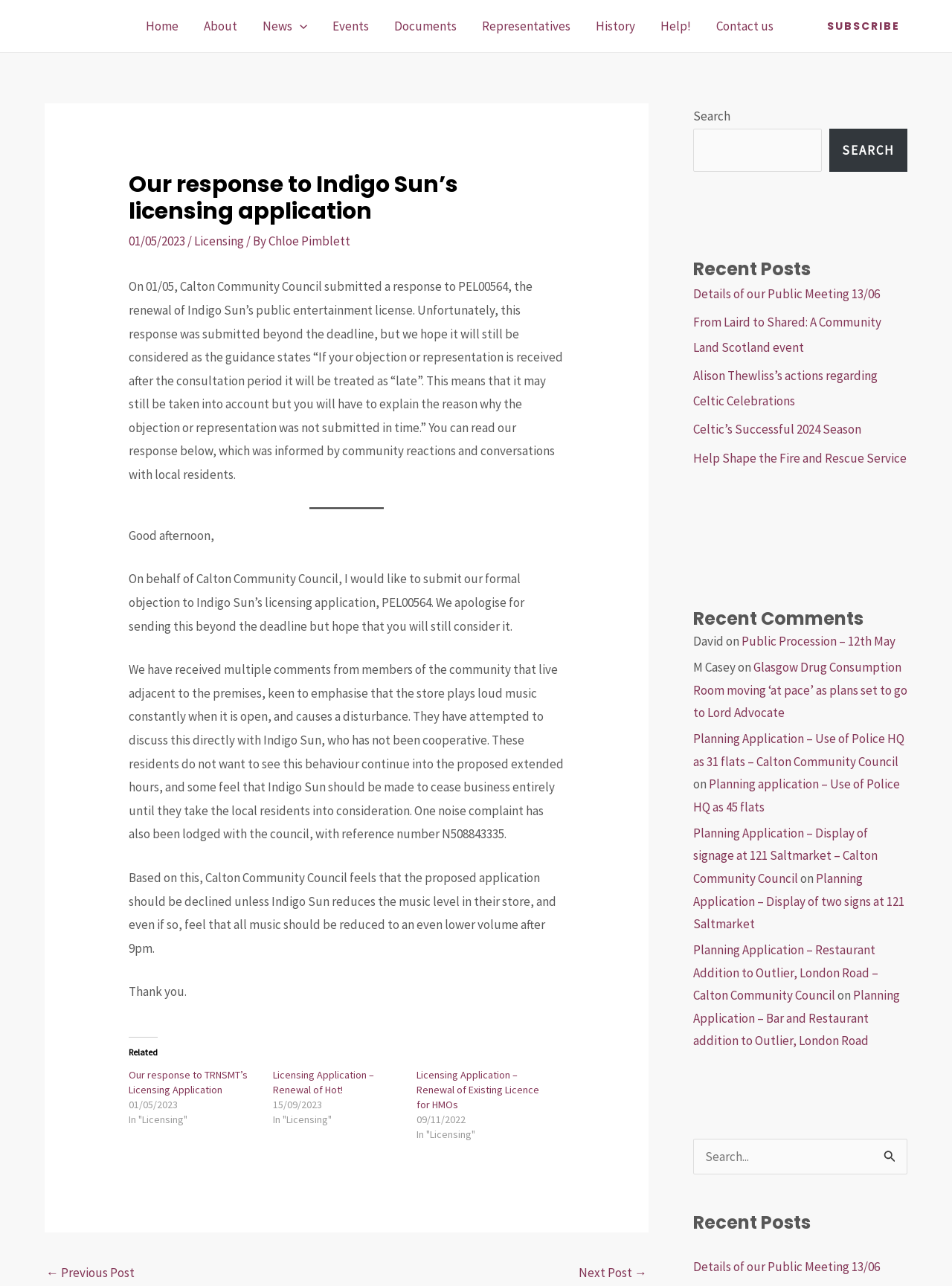Please specify the bounding box coordinates of the clickable region necessary for completing the following instruction: "Read the 'Our response to Indigo Sun’s licensing application' article". The coordinates must consist of four float numbers between 0 and 1, i.e., [left, top, right, bottom].

[0.047, 0.08, 0.681, 0.958]